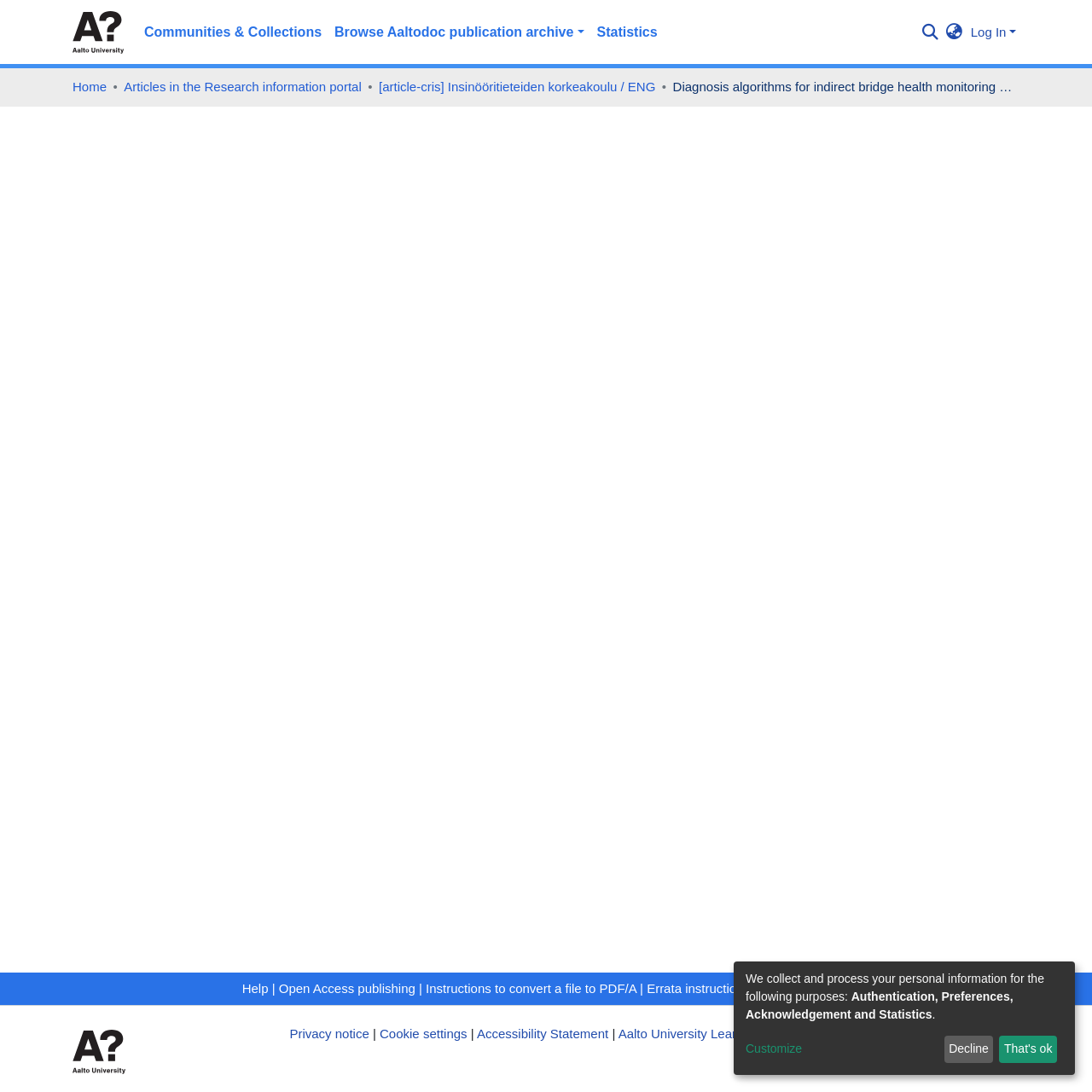What is the department of the authors?
Look at the screenshot and respond with one word or a short phrase.

Department of Civil Engineering